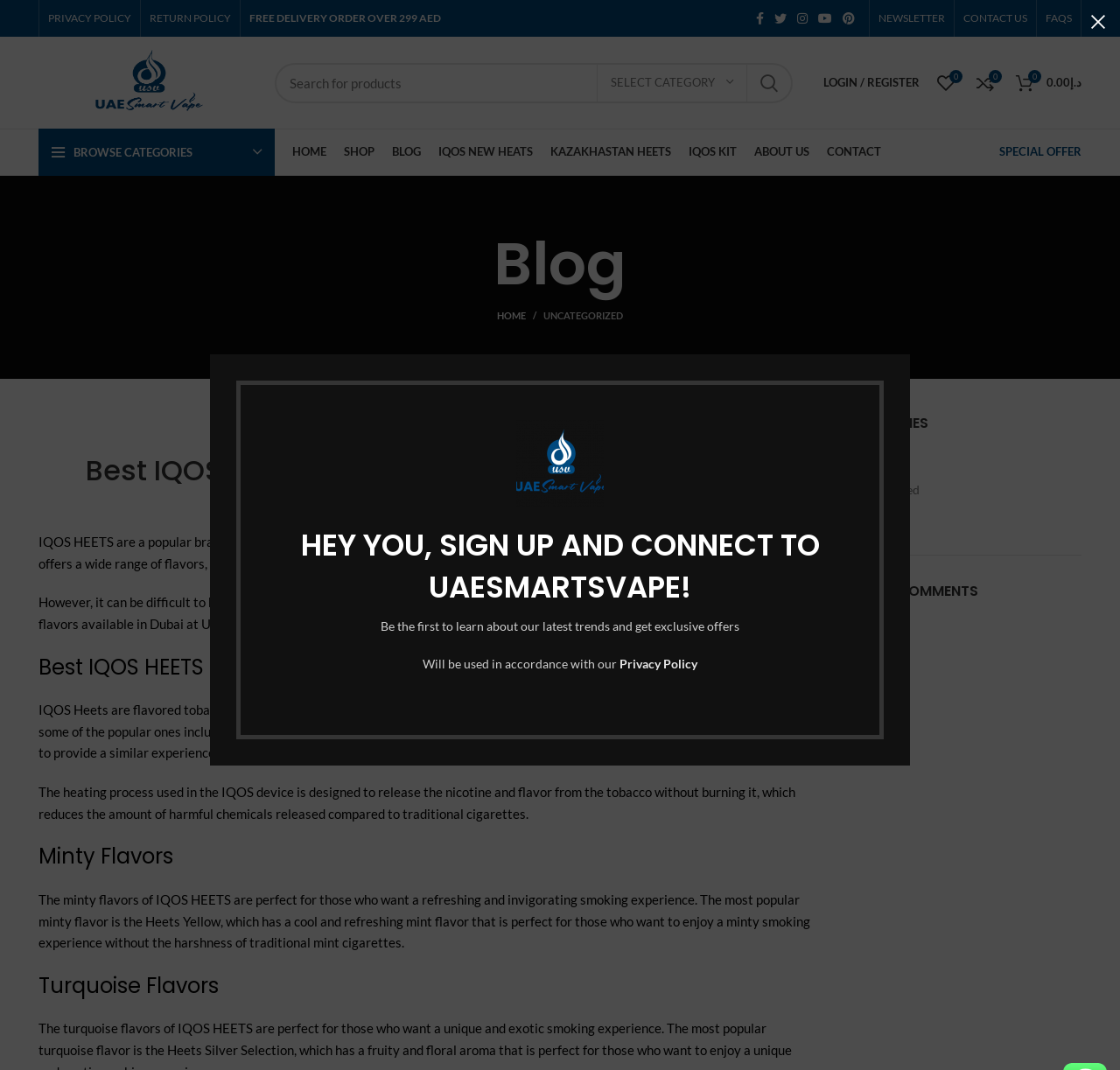Please provide the bounding box coordinates for the UI element as described: "parent_node: Main page". The coordinates must be four floats between 0 and 1, represented as [left, top, right, bottom].

None